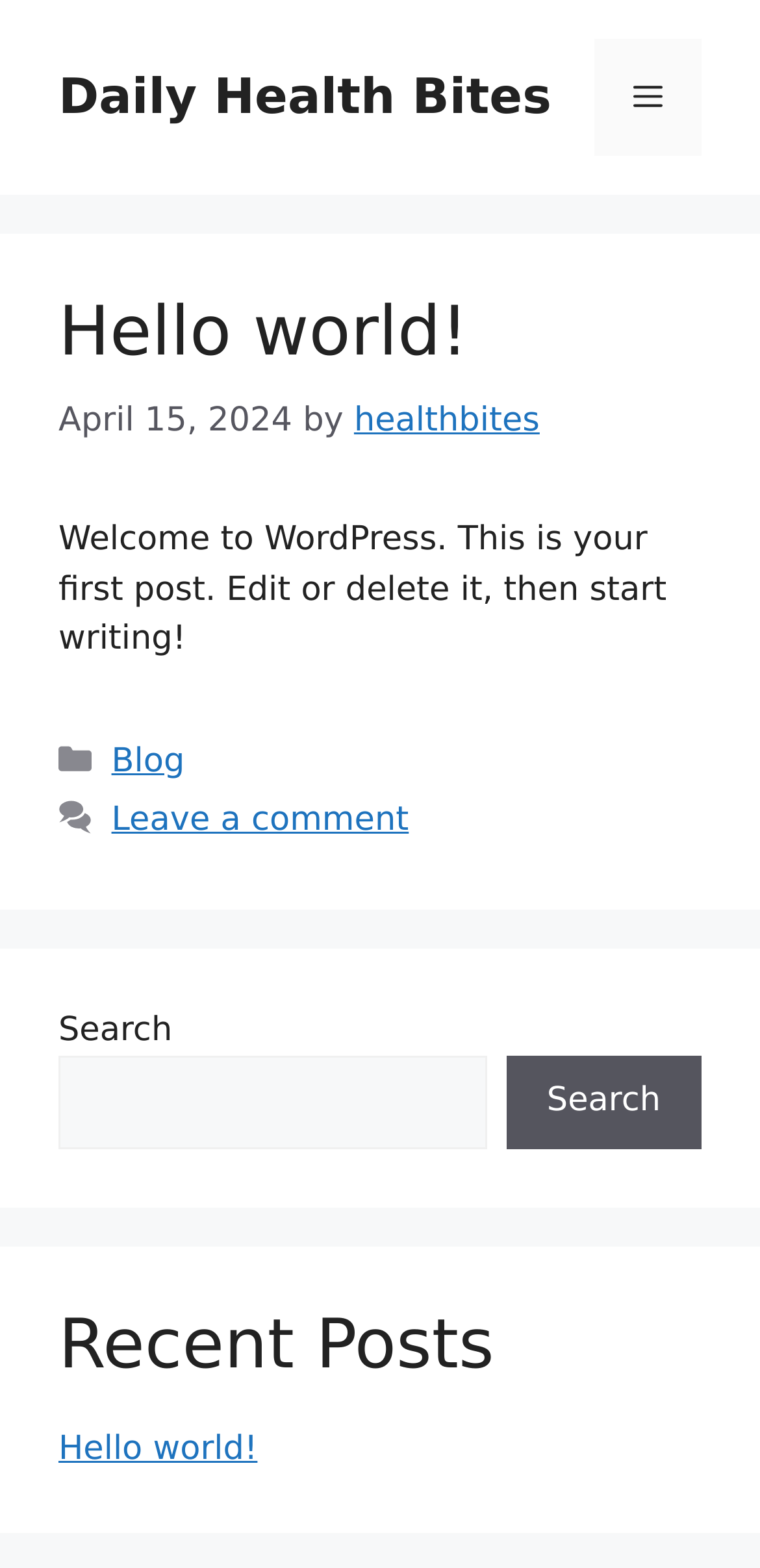Determine the bounding box coordinates of the clickable element to complete this instruction: "View recent posts". Provide the coordinates in the format of four float numbers between 0 and 1, [left, top, right, bottom].

[0.077, 0.832, 0.923, 0.884]